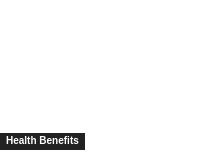Please provide a detailed answer to the question below by examining the image:
What is the purpose of the 'Health Benefits' section?

The 'Health Benefits' section is designed to introduce users to various health-related topics, likely in the form of a list or informative content, making it easier for users to navigate and engage with relevant information that supports their health and wellness.